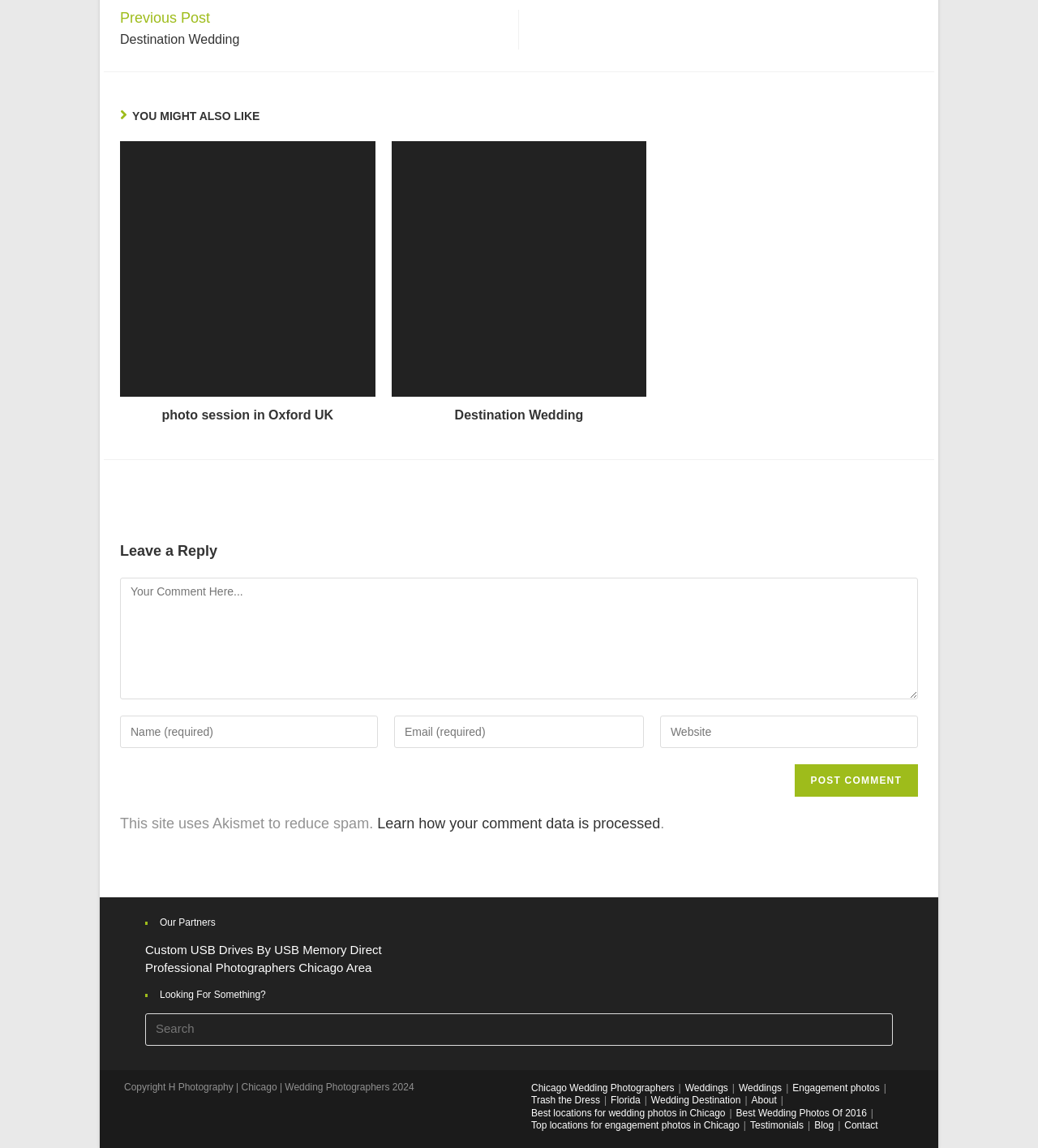What is the name of the photography company?
Utilize the image to construct a detailed and well-explained answer.

I found the name of the photography company in the copyright section at the bottom of the page, which reads 'Copyright H Photography | Chicago | Wedding Photographers 2024'.